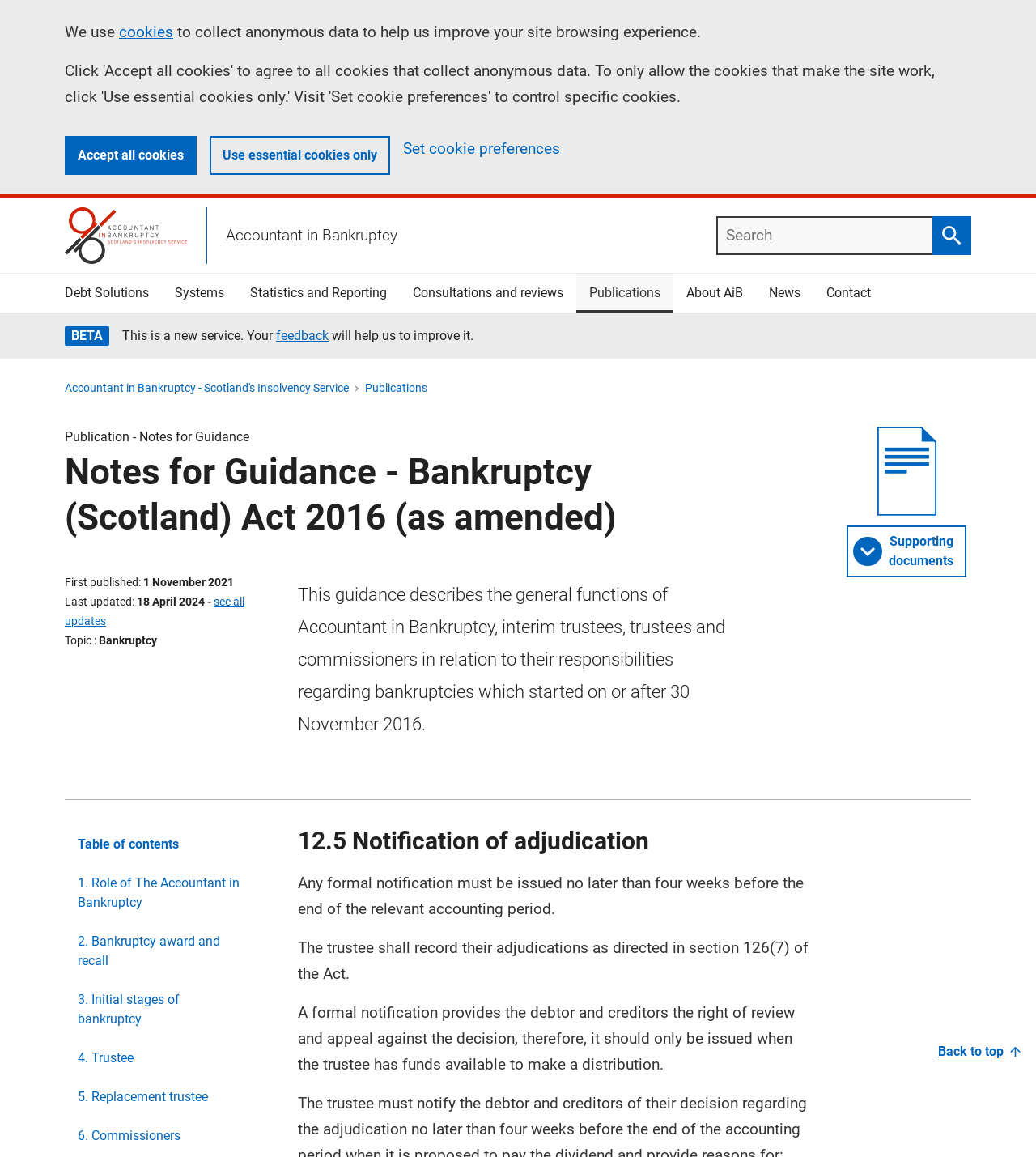Please find the bounding box coordinates of the clickable region needed to complete the following instruction: "Go to Debt Solutions". The bounding box coordinates must consist of four float numbers between 0 and 1, i.e., [left, top, right, bottom].

[0.05, 0.237, 0.156, 0.27]